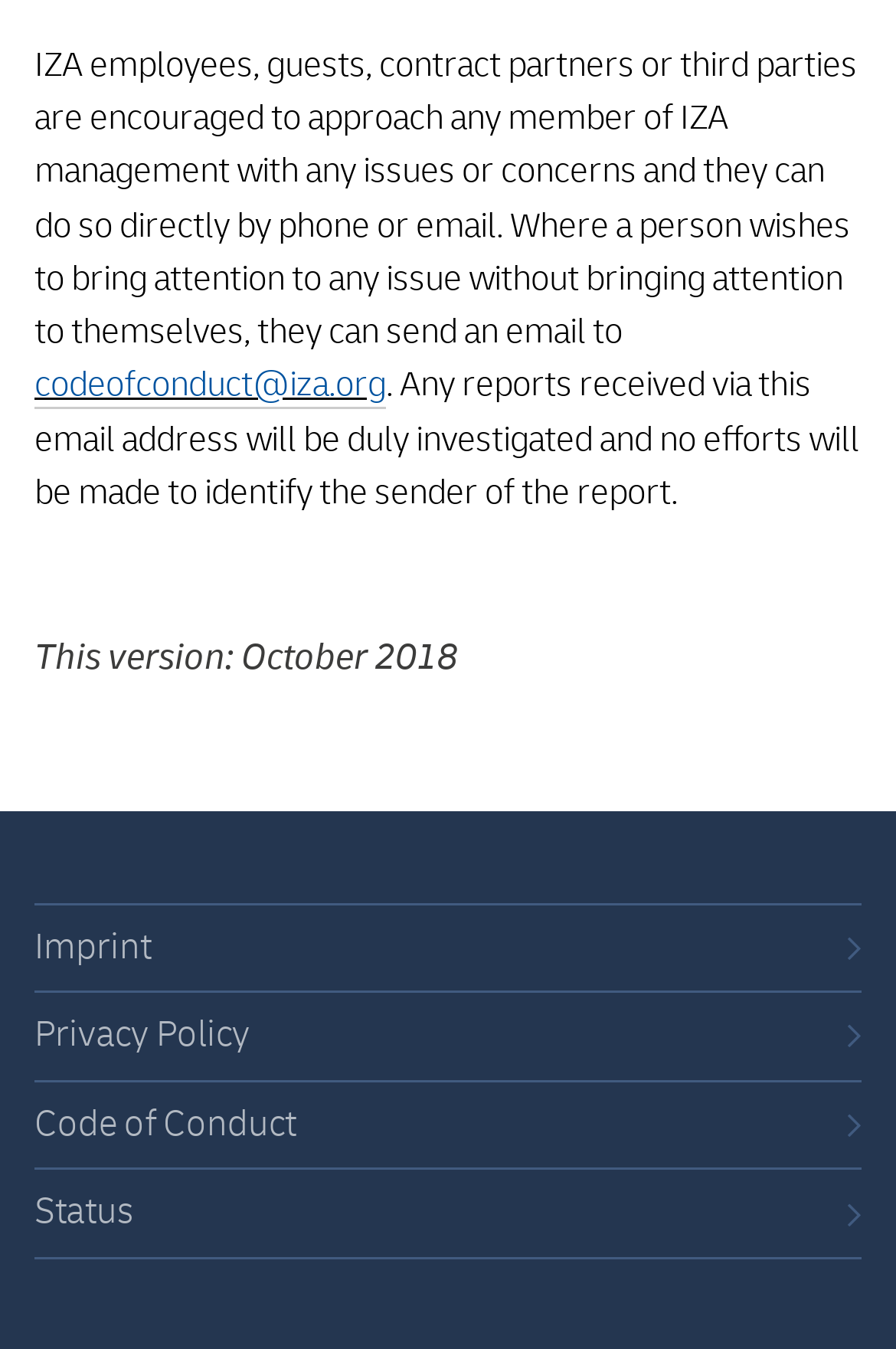Predict the bounding box for the UI component with the following description: "Code of Conduct".

[0.038, 0.819, 0.331, 0.849]